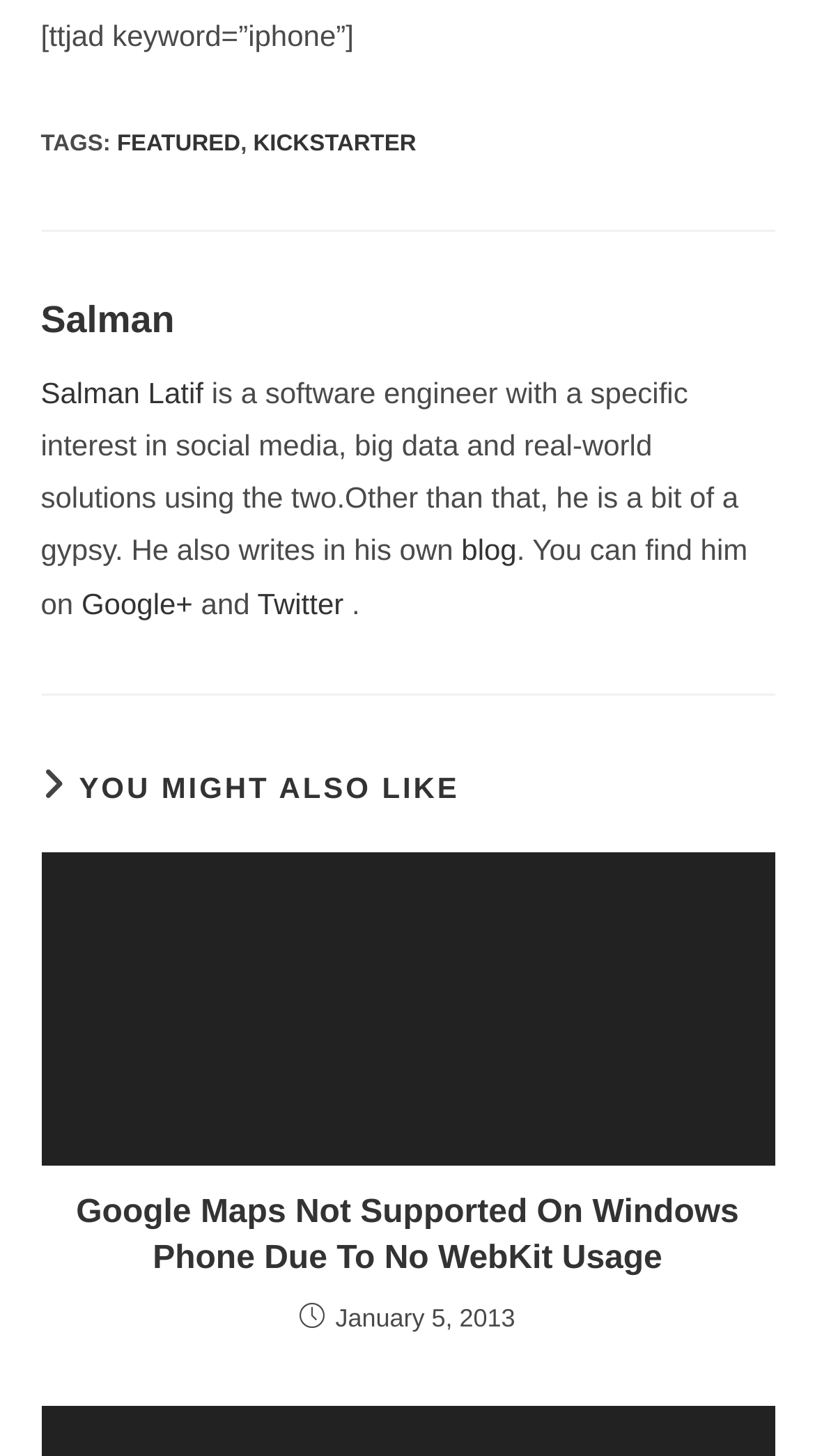Please identify the bounding box coordinates of the clickable area that will fulfill the following instruction: "View the article 'Google Maps Not Supported On Windows Phone Due To No WebKit Usage'". The coordinates should be in the format of four float numbers between 0 and 1, i.e., [left, top, right, bottom].

[0.081, 0.818, 0.919, 0.882]